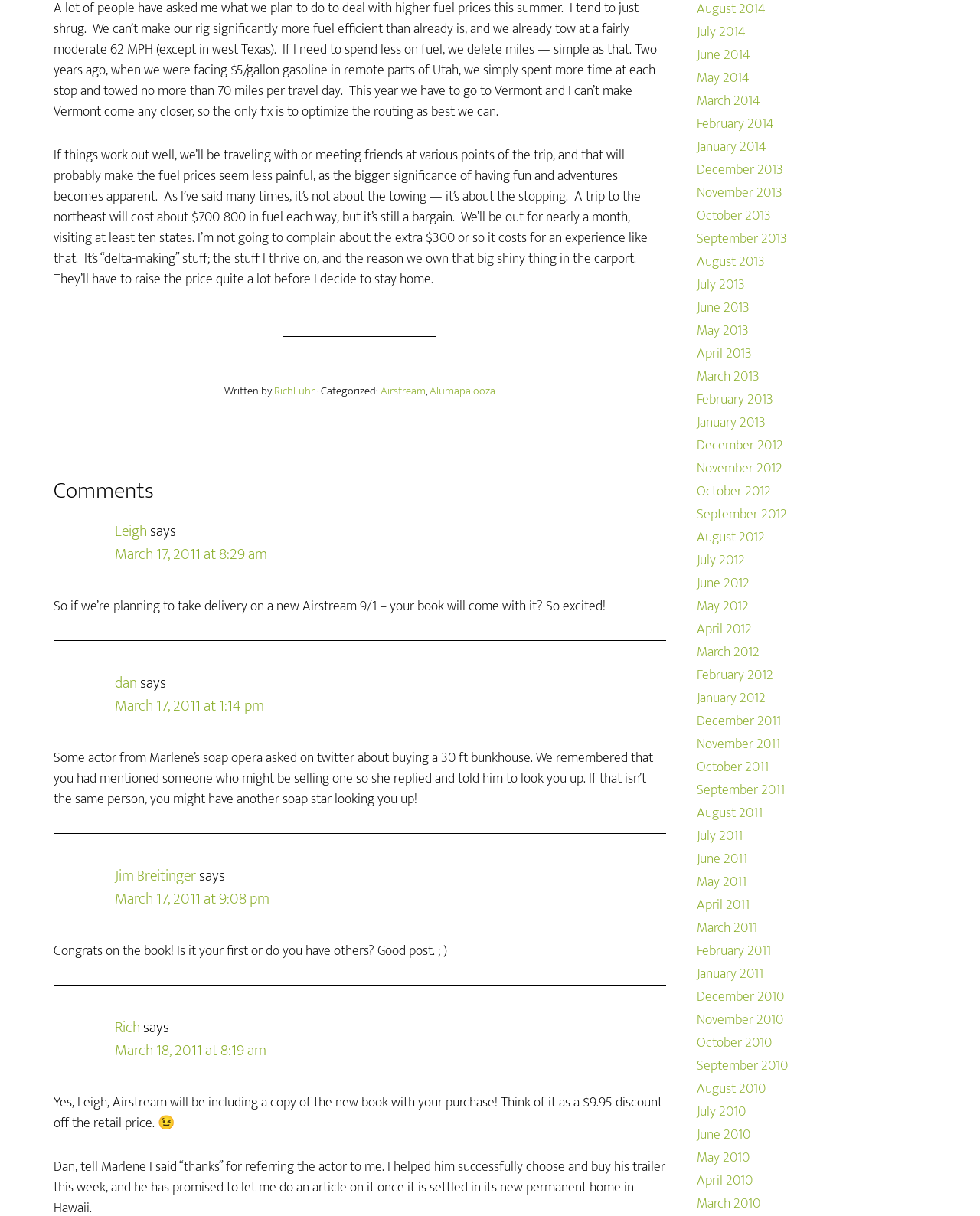Please specify the coordinates of the bounding box for the element that should be clicked to carry out this instruction: "Click on the 'Comments' heading". The coordinates must be four float numbers between 0 and 1, formatted as [left, top, right, bottom].

[0.055, 0.392, 0.68, 0.415]